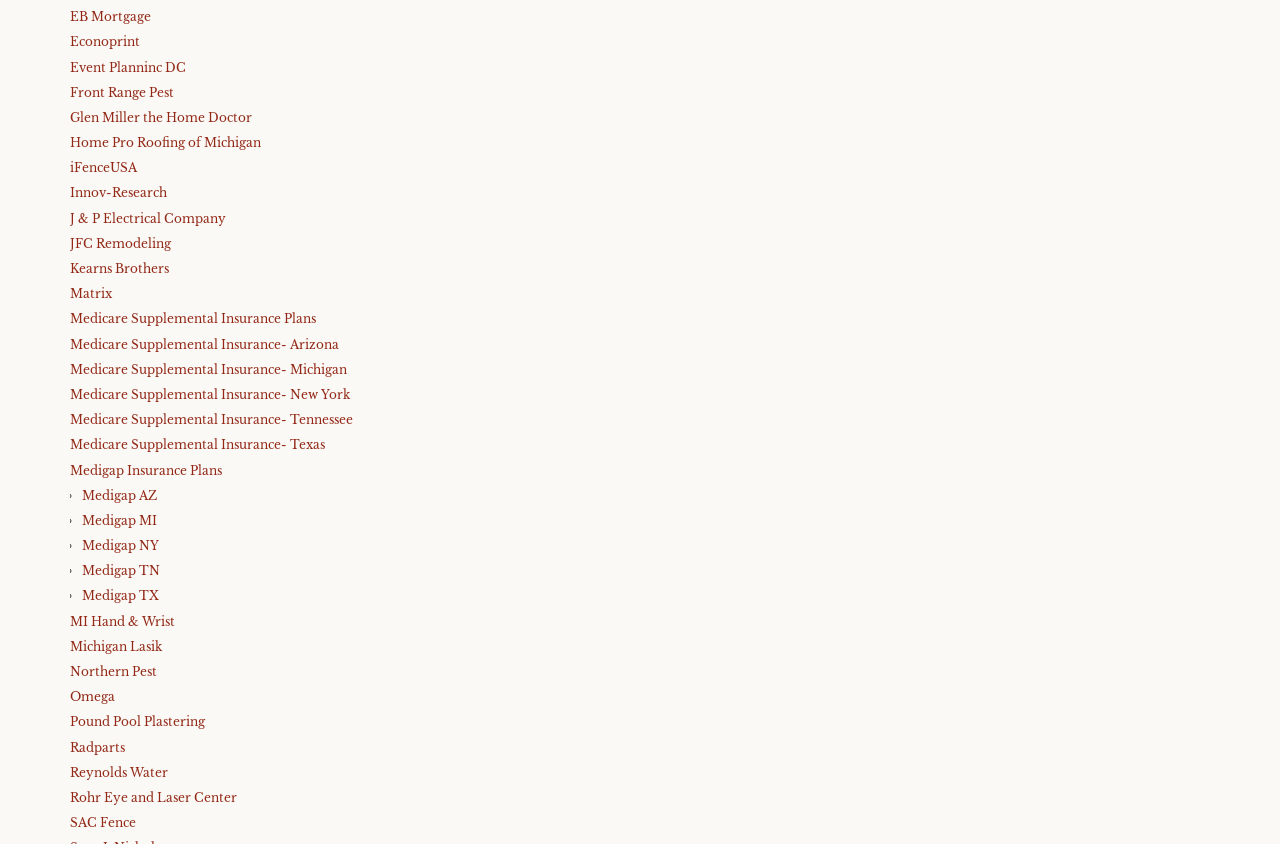Locate the bounding box of the user interface element based on this description: "Medicare Supplemental Insurance- New York".

[0.055, 0.458, 0.273, 0.476]